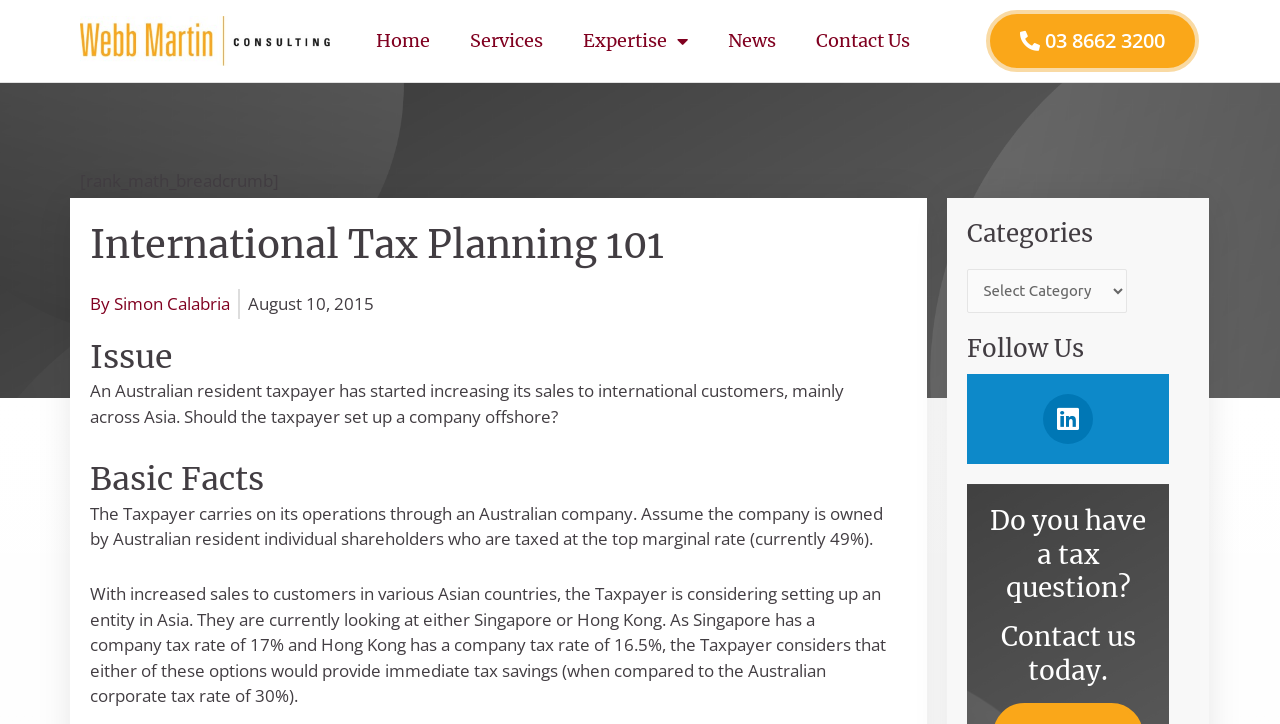Provide a brief response using a word or short phrase to this question:
What is the top marginal tax rate in Australia?

49%